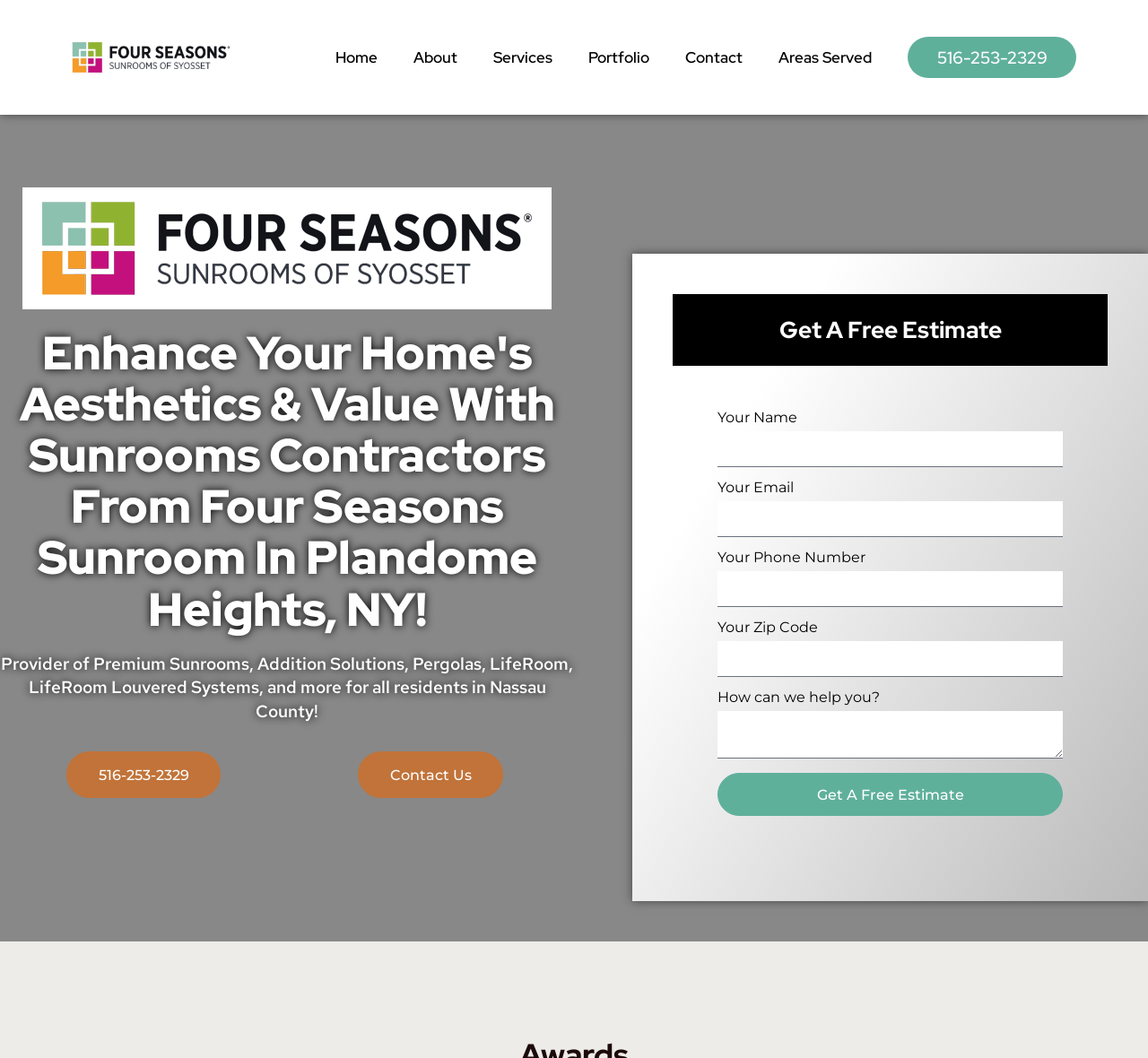Offer an extensive depiction of the webpage and its key elements.

The webpage is about Four Seasons Sunroom, a reliable sunroom contractor in Plandome Heights, NY. At the top left, there is a logo image of Four Seasons Sunrooms of Syosset, accompanied by a link to the same name. 

To the right of the logo, there is a navigation menu consisting of seven links: Home, About, Services, Portfolio, Contact, and Areas Served. These links are aligned horizontally and are positioned near the top of the page.

Below the navigation menu, there is a large heading that reads "Enhance Your Home's Aesthetics & Value With Sunrooms Contractors From Four Seasons Sunroom In Plandome Heights, NY!" This heading spans almost the entire width of the page.

Underneath the heading, there is a paragraph of text that describes the services offered by Four Seasons Sunroom, including premium sunrooms, addition solutions, pergolas, and more.

On the right side of the page, there is a call-to-action section with a heading "Get A Free Estimate" and a form to fill out. The form consists of five fields: Your Name, Your Email, Your Phone Number, Your Zip Code, and How can we help you?. There is also a button labeled "Get A Free Estimate" at the bottom of the form.

Additionally, there are two phone numbers displayed on the page, both of which are 516-253-2329, and a link to "Contact Us" near the bottom of the page.